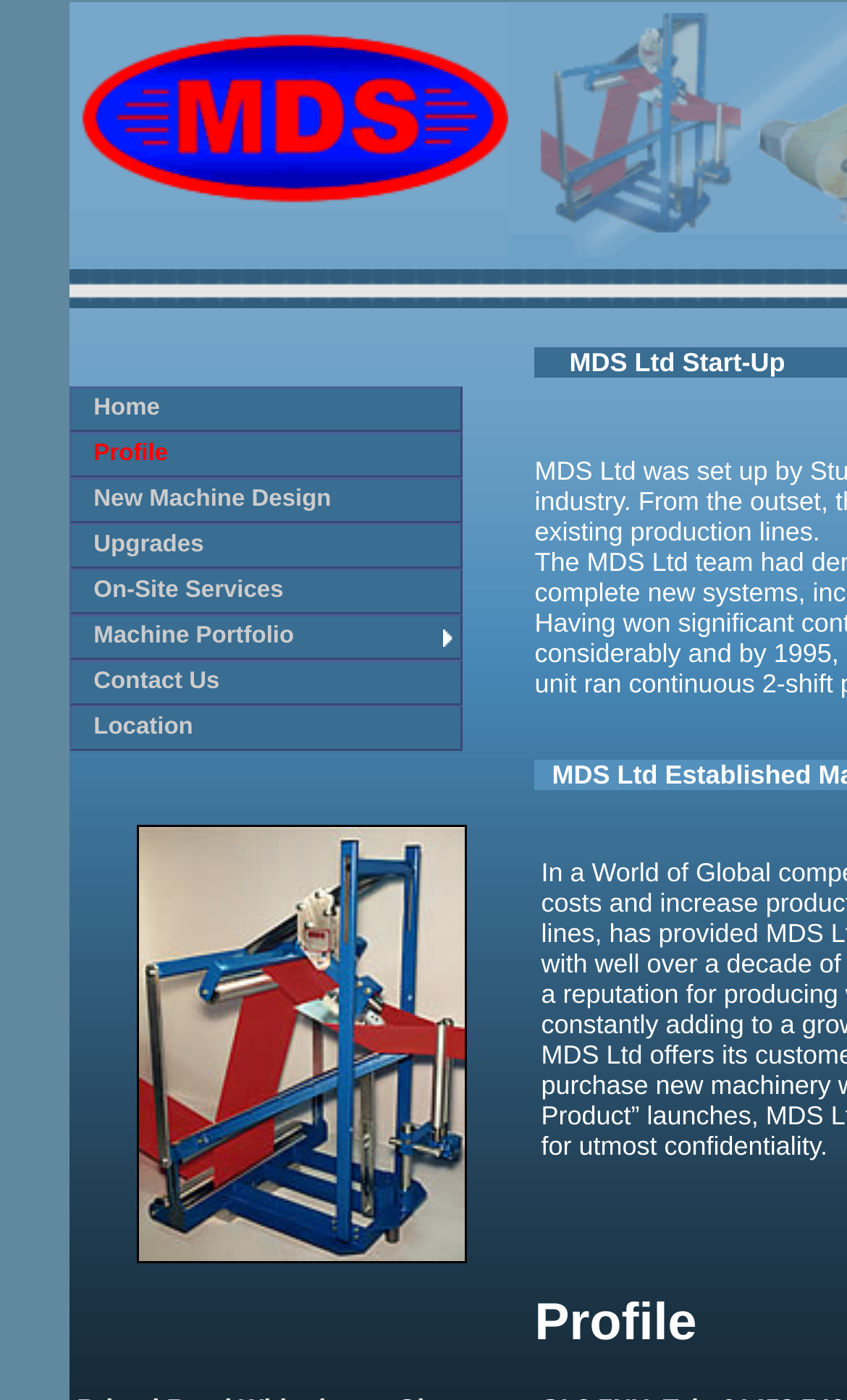With reference to the screenshot, provide a detailed response to the question below:
What is the purpose of the image at the top?

The image at the top of the page is likely the logo of the company, Machinery Development Services MDS Gloucester, as it is a prominent image at the top of the page and does not seem to be related to any specific content.